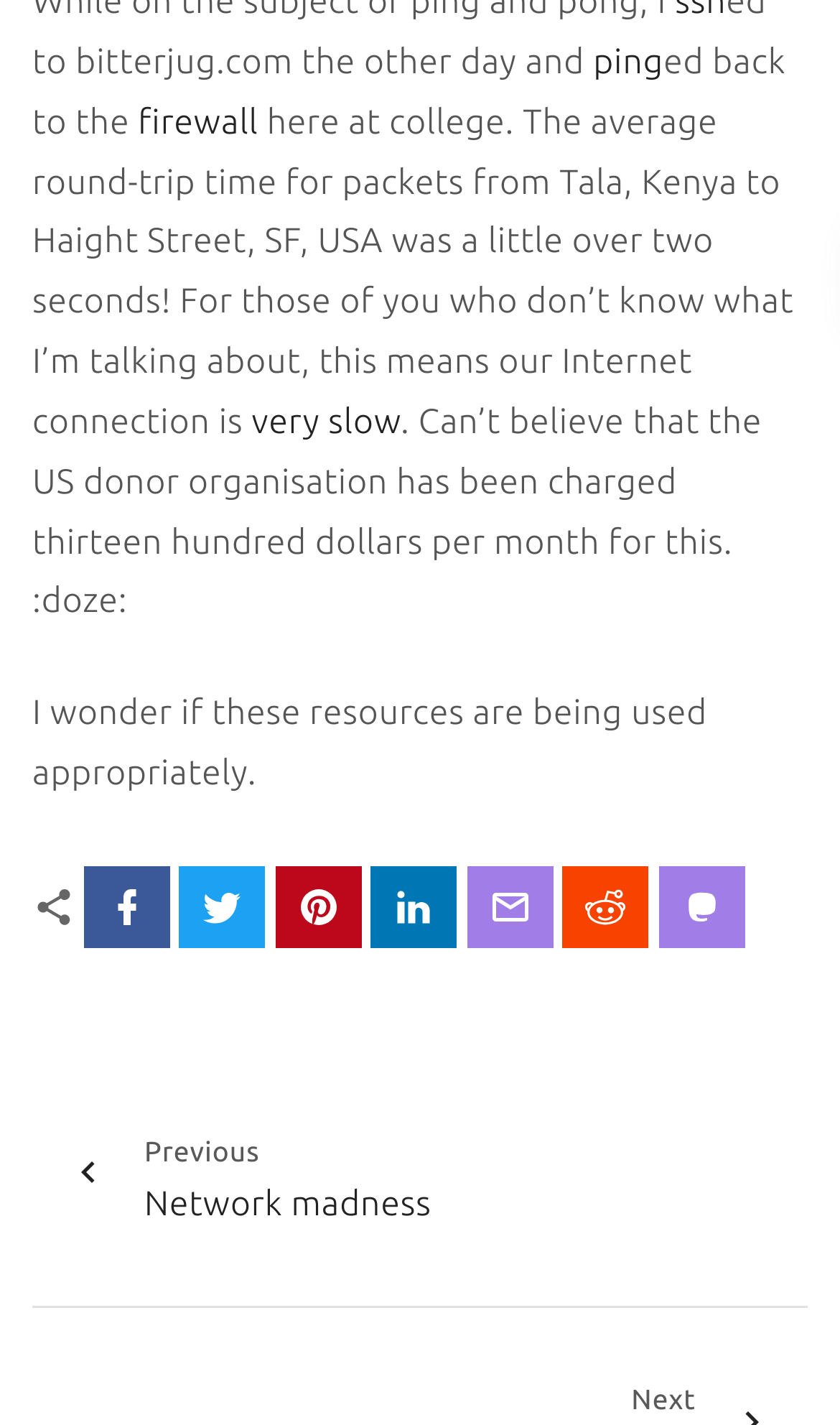Determine the bounding box coordinates for the area that needs to be clicked to fulfill this task: "view Previous Network madness". The coordinates must be given as four float numbers between 0 and 1, i.e., [left, top, right, bottom].

[0.038, 0.744, 0.962, 0.917]